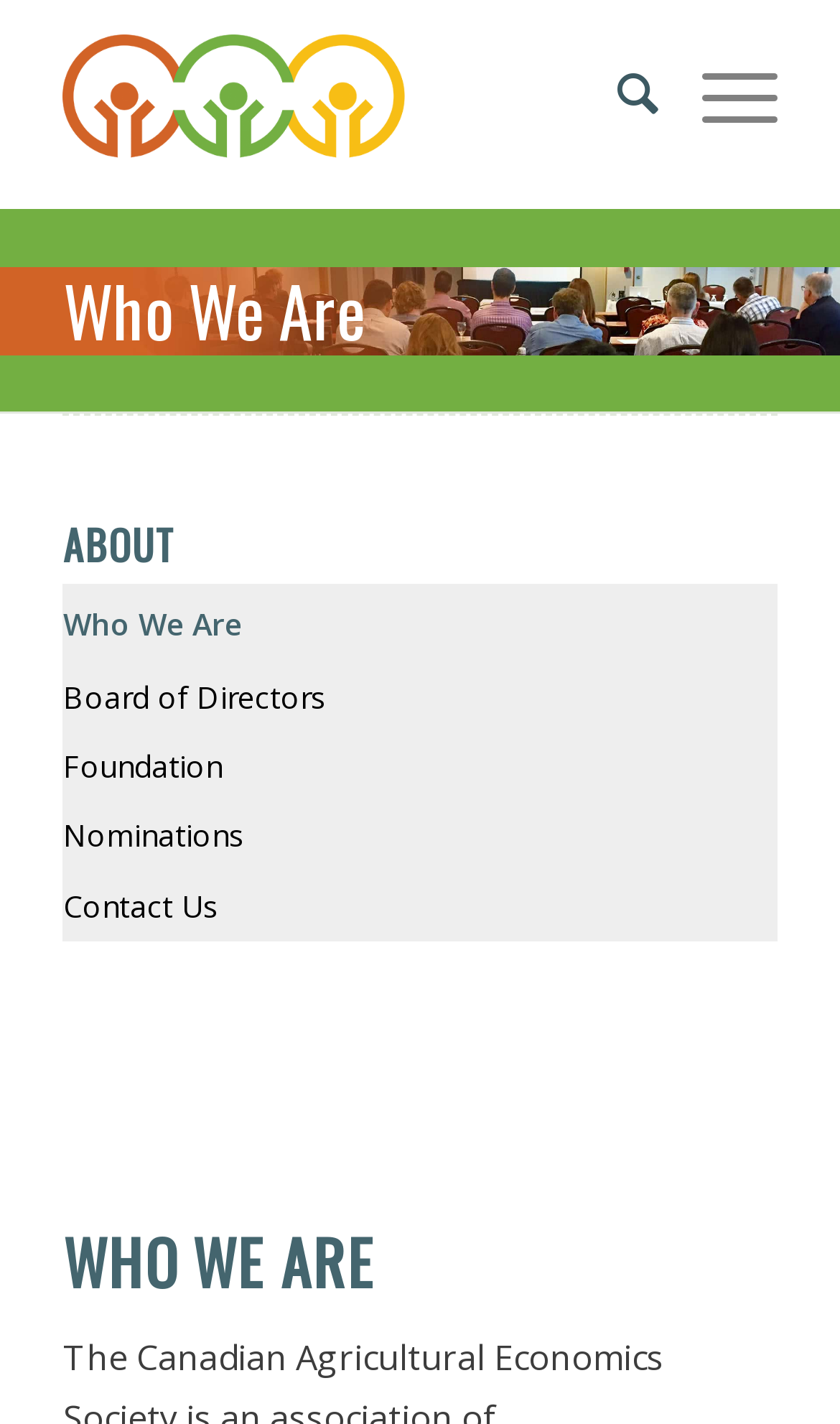Answer briefly with one word or phrase:
How many menu items are there?

2